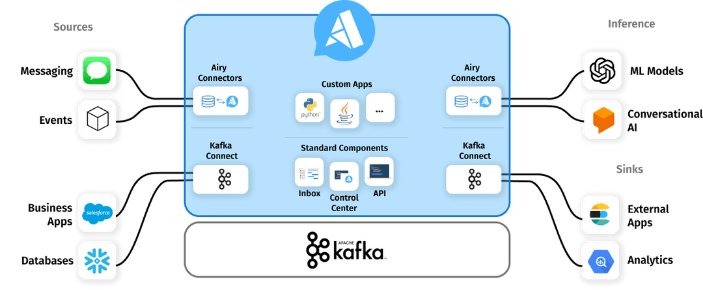What is the purpose of the Inference section?
Answer the question with a detailed and thorough explanation.

The Inference section showcases Airy's capabilities in leveraging Machine Learning (ML) Models and Conversational AI, indicating how data sourced from various channels can be utilized for advanced analytics and AI applications.